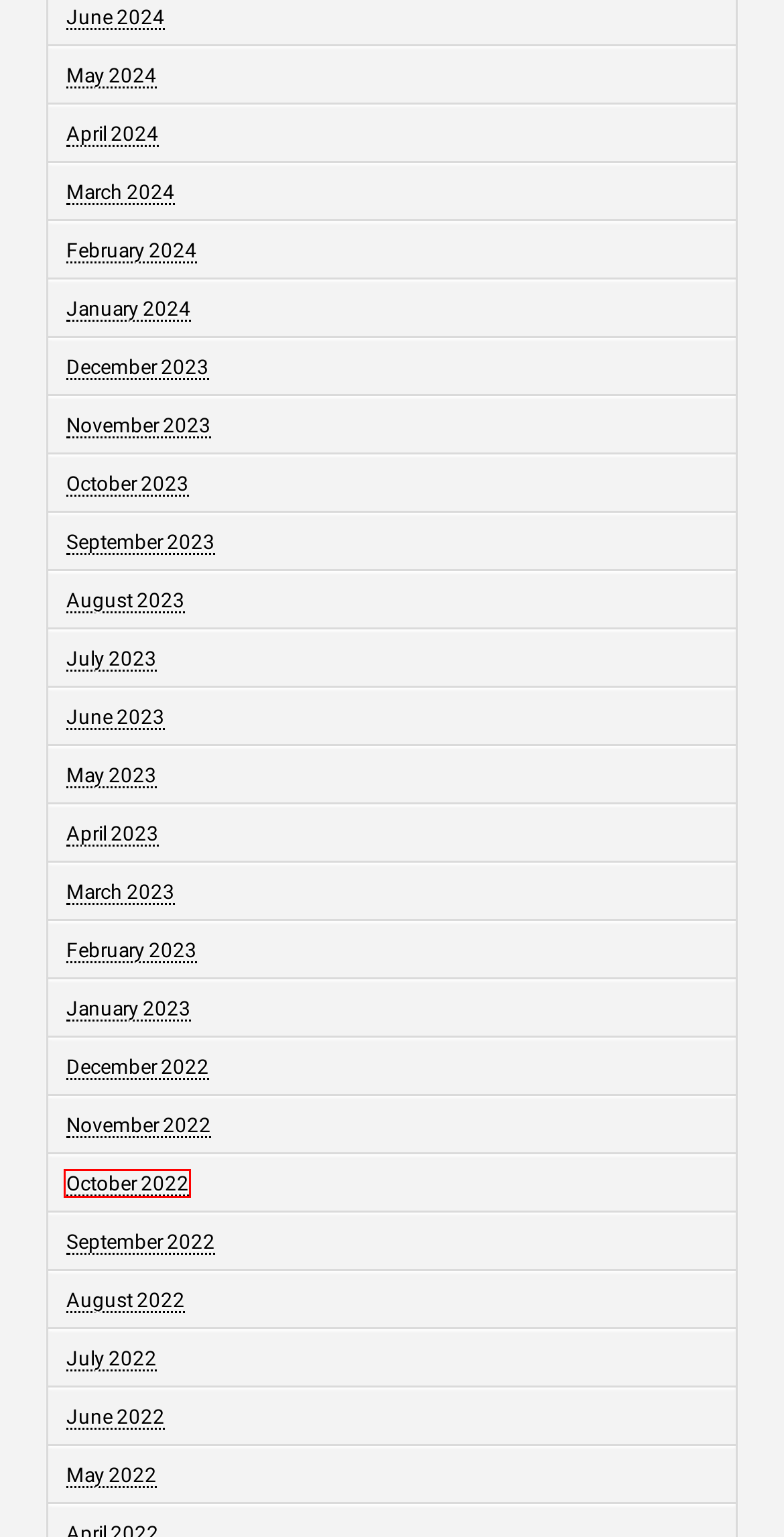Consider the screenshot of a webpage with a red bounding box and select the webpage description that best describes the new page that appears after clicking the element inside the red box. Here are the candidates:
A. October 2022 | Ontario Real Estate Source
B. September 2023 | Ontario Real Estate Source
C. April 2023 | Ontario Real Estate Source
D. August 2023 | Ontario Real Estate Source
E. January 2024 | Ontario Real Estate Source
F. July 2023 | Ontario Real Estate Source
G. May 2024 | Ontario Real Estate Source
H. June 2024 | Ontario Real Estate Source

A